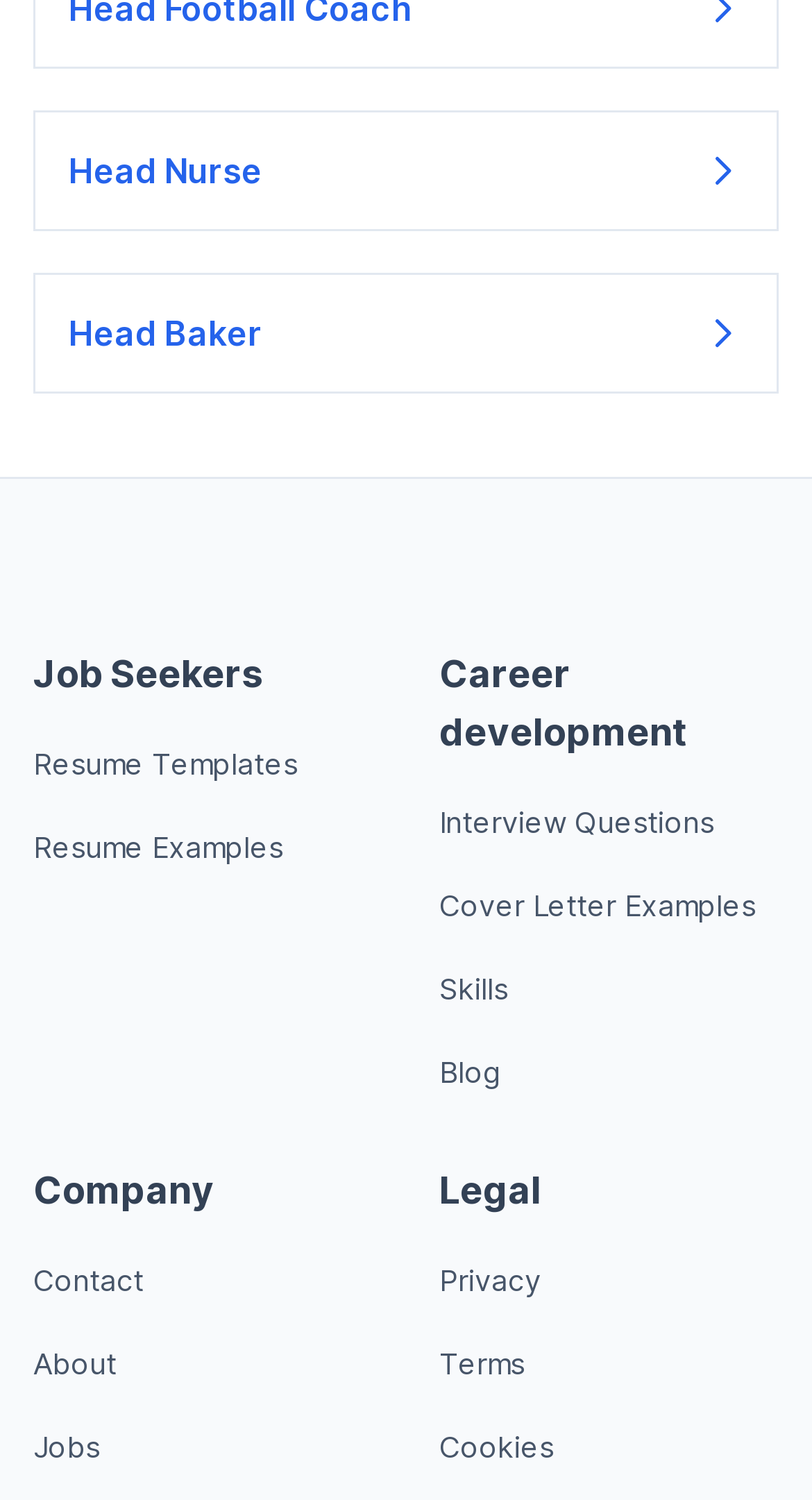Provide the bounding box coordinates for the specified HTML element described in this description: "Cover Letter Examples". The coordinates should be four float numbers ranging from 0 to 1, in the format [left, top, right, bottom].

[0.541, 0.592, 0.931, 0.615]